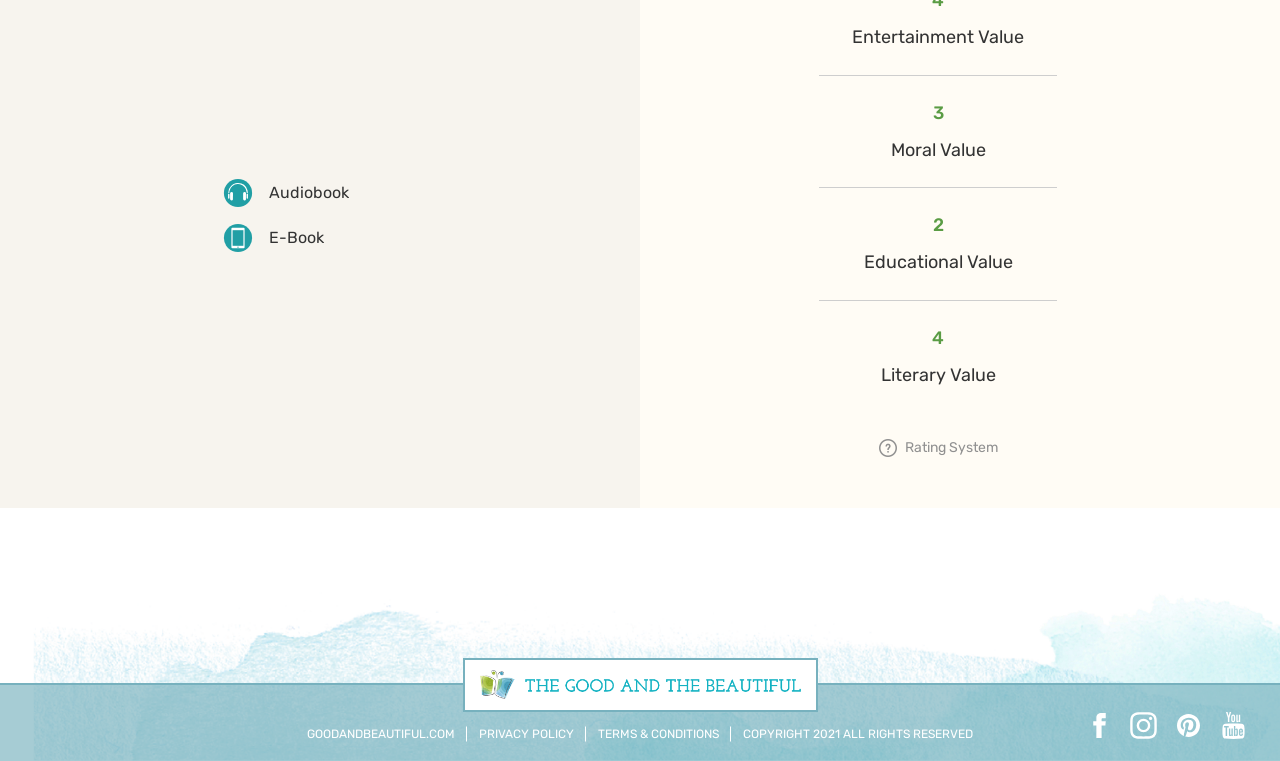What year is the copyright for?
Please give a detailed answer to the question using the information shown in the image.

The webpage has a copyright notice at the bottom with the text 'COPYRIGHT 2021 ALL RIGHTS RESERVED', indicating that the copyright is for the year 2021.